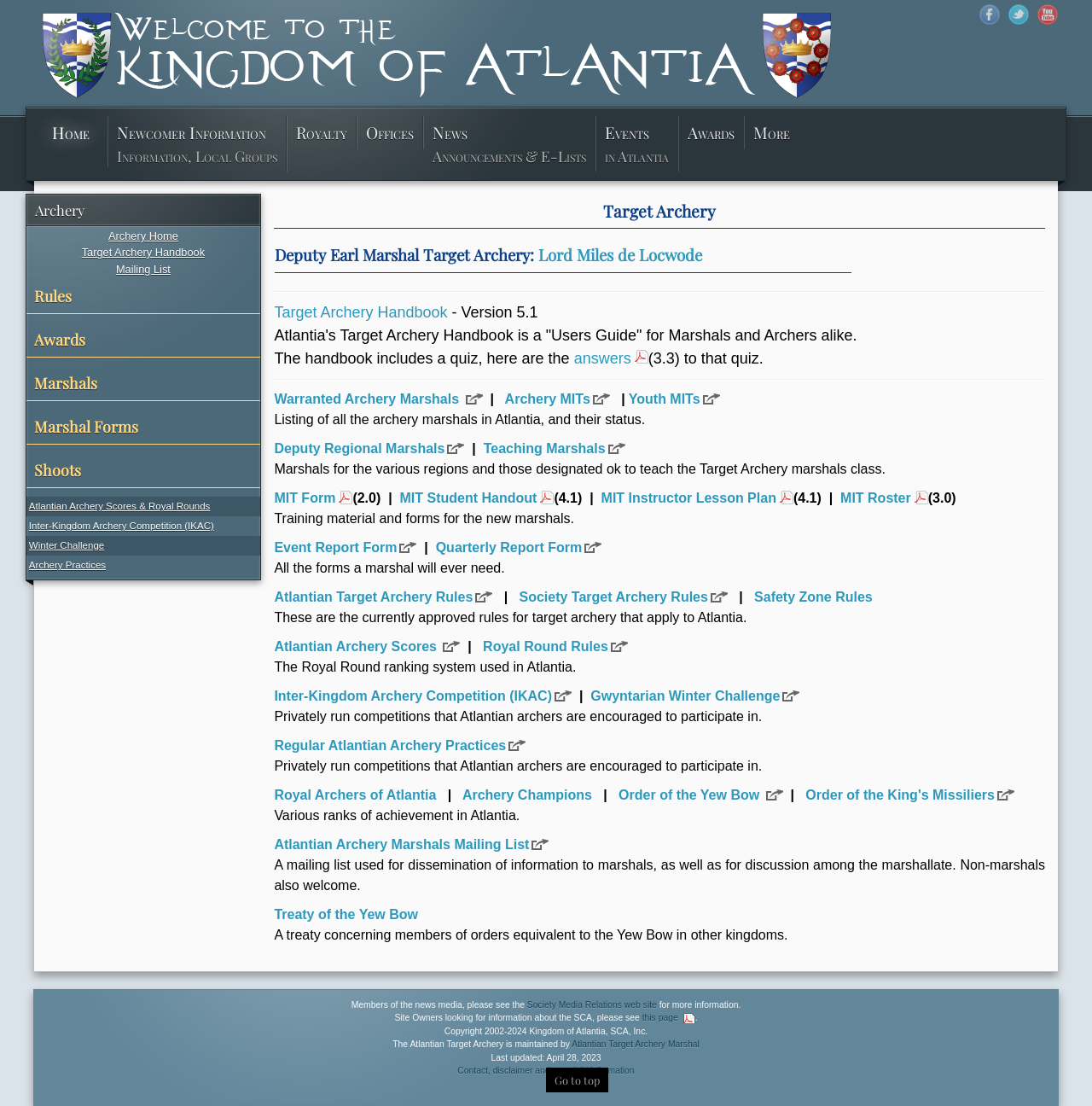Please use the details from the image to answer the following question comprehensively:
What is the Royal Round?

The question is asking for information about the Royal Round. By looking at the webpage, we can find a link with the text 'Royal Round Rules' which suggests that the Royal Round is a ranking system used in Atlantia, probably for archery competitions.